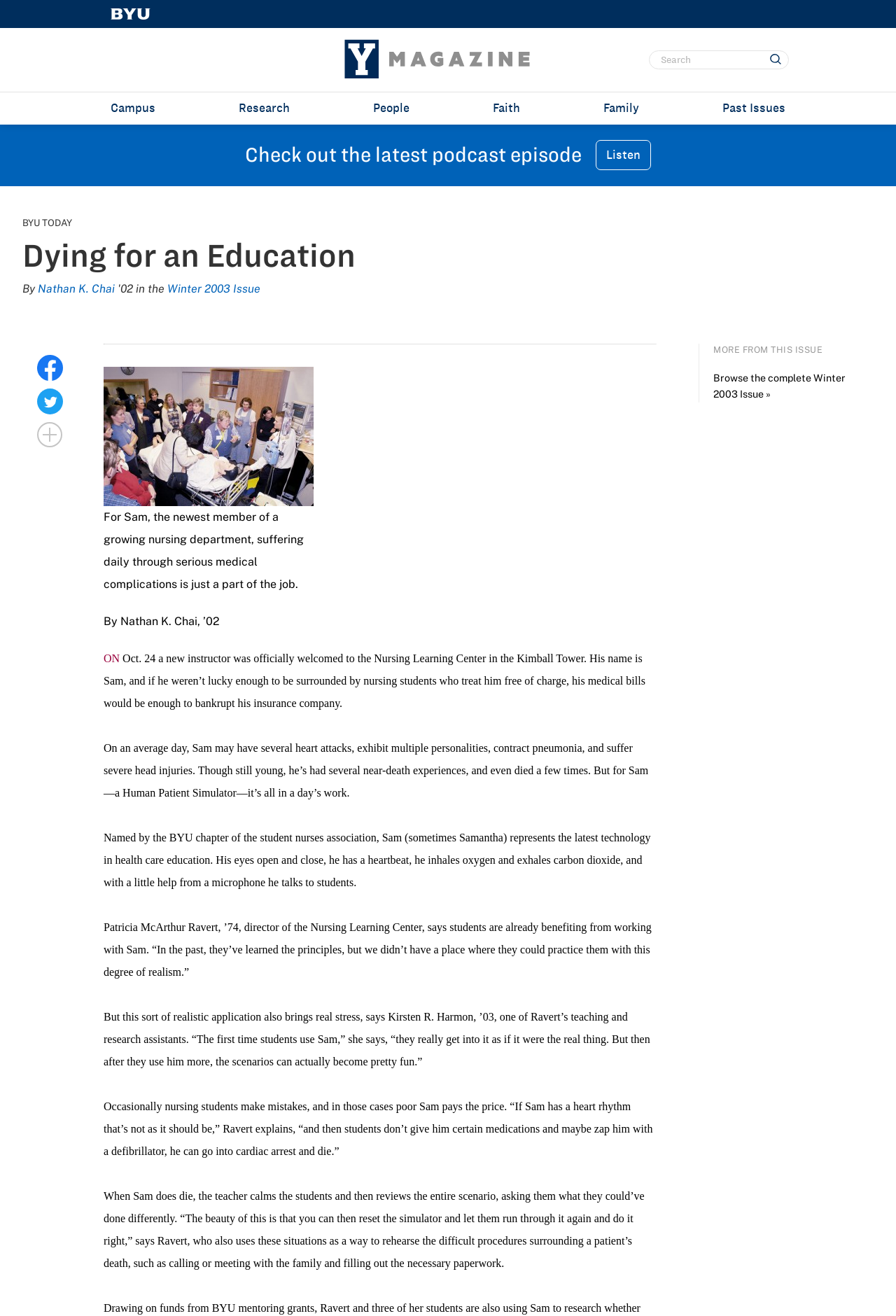What is the purpose of Sam in the Nursing Learning Center?
Based on the image, give a concise answer in the form of a single word or short phrase.

To provide realistic practice for nursing students